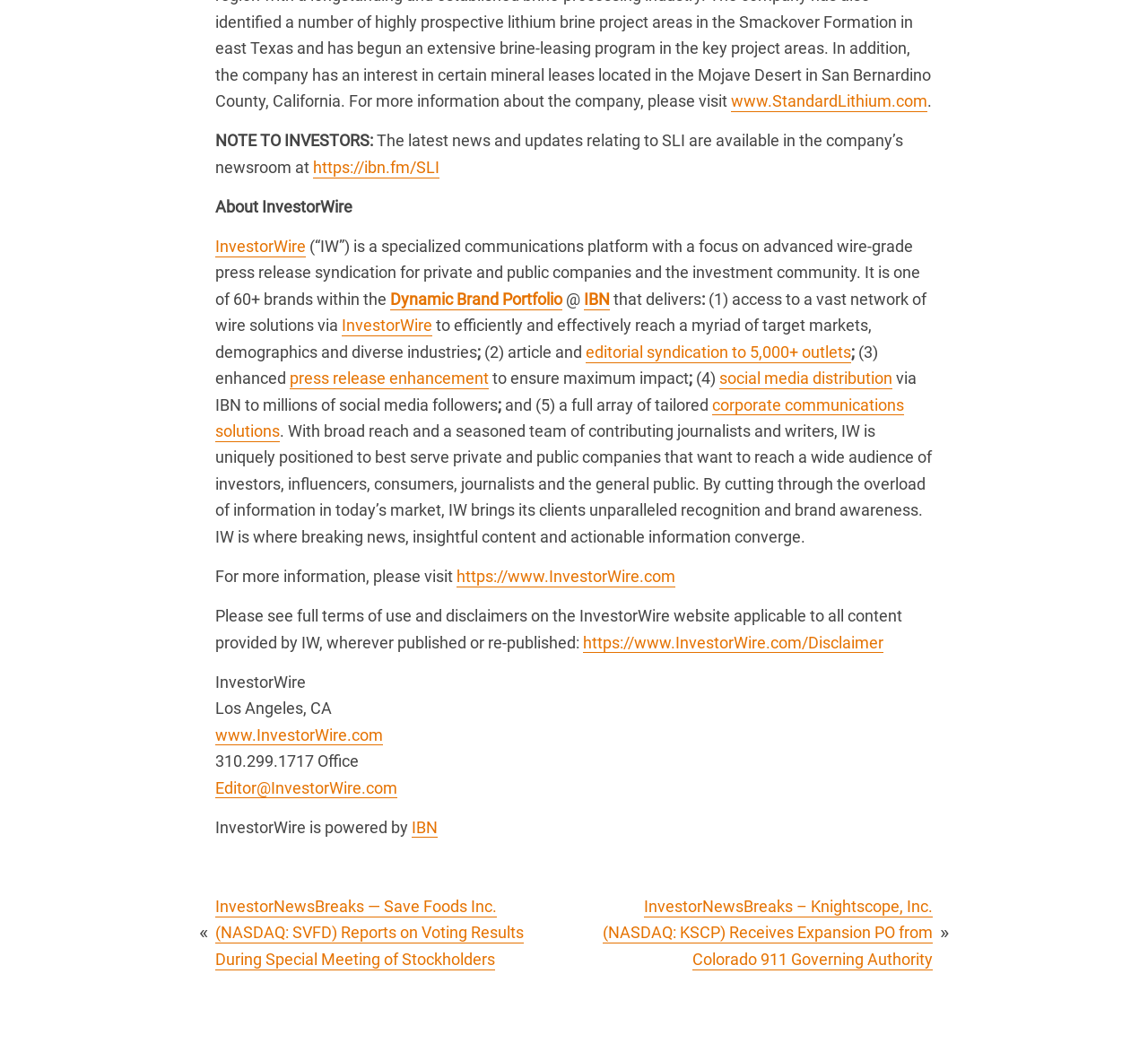Provide a brief response to the question using a single word or phrase: 
What is the focus of the communications platform?

advanced wire-grade press release syndication